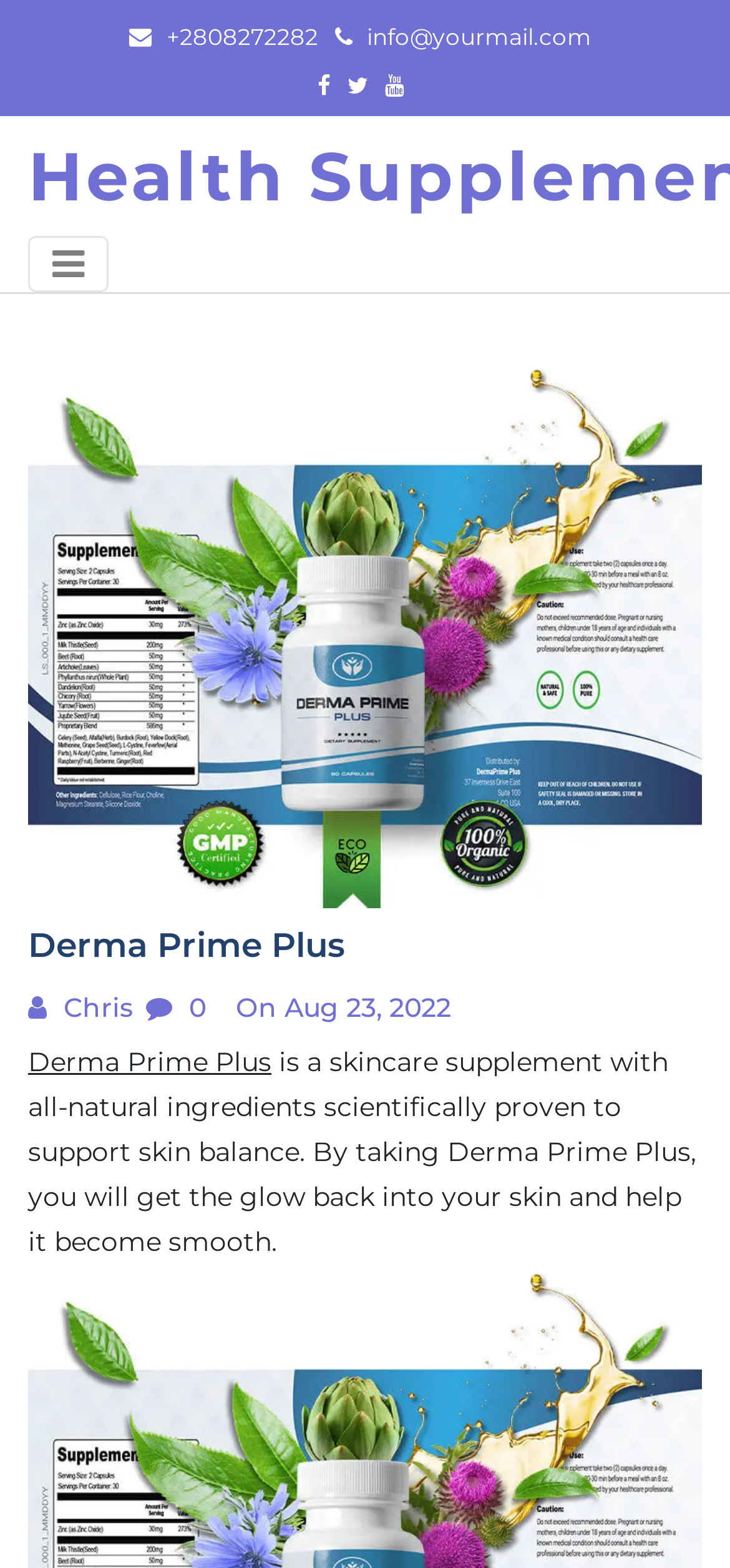Determine the bounding box for the UI element that matches this description: "Derma Prime Plus".

[0.038, 0.667, 0.372, 0.688]